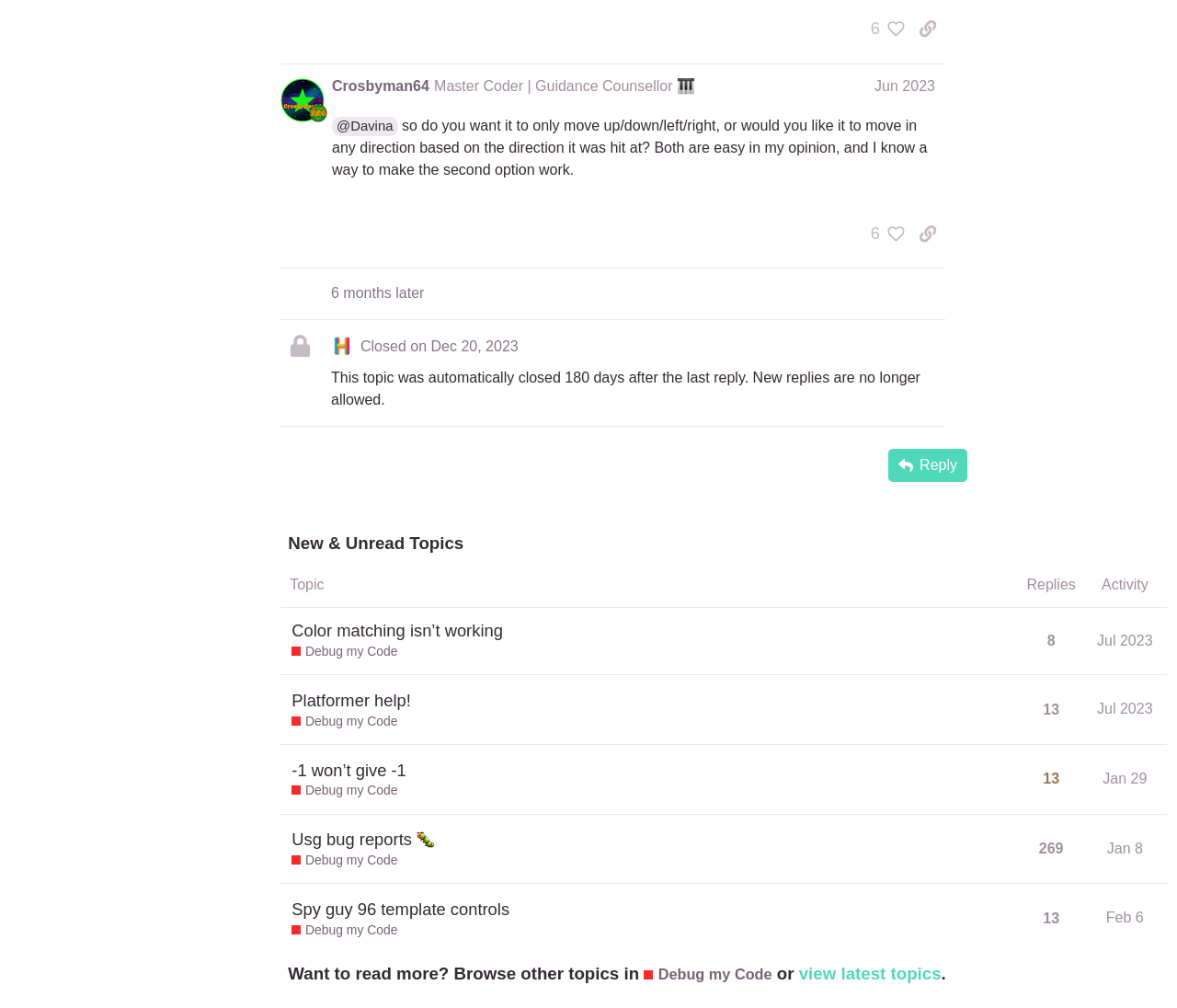Kindly respond to the following question with a single word or a brief phrase: 
What is the category of the topic 'Usg bug reports bug'?

Debug my Code